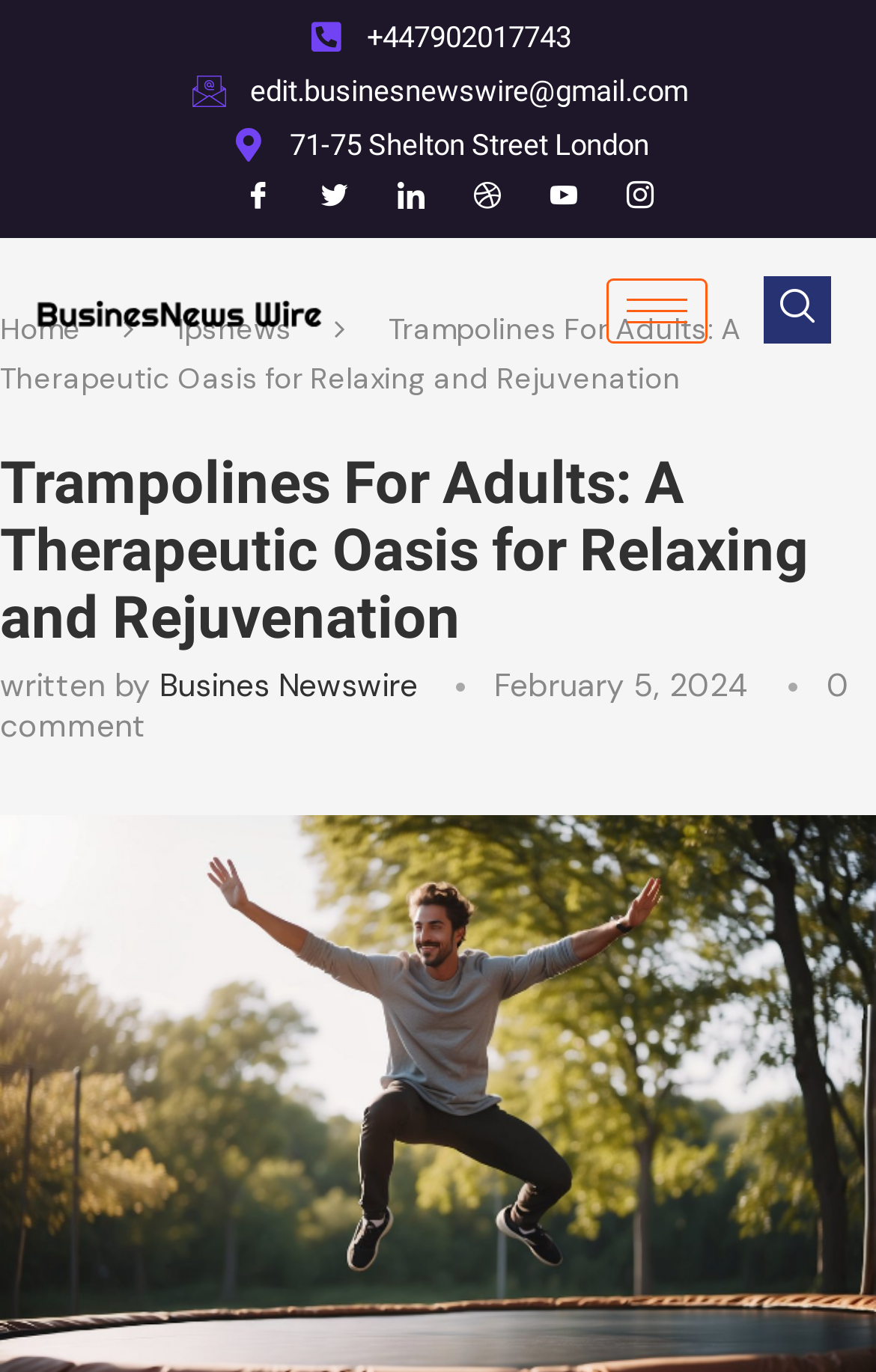Identify the primary heading of the webpage and provide its text.

Trampolines For Adults: A Therapeutic Oasis for Relaxing and Rejuvenation